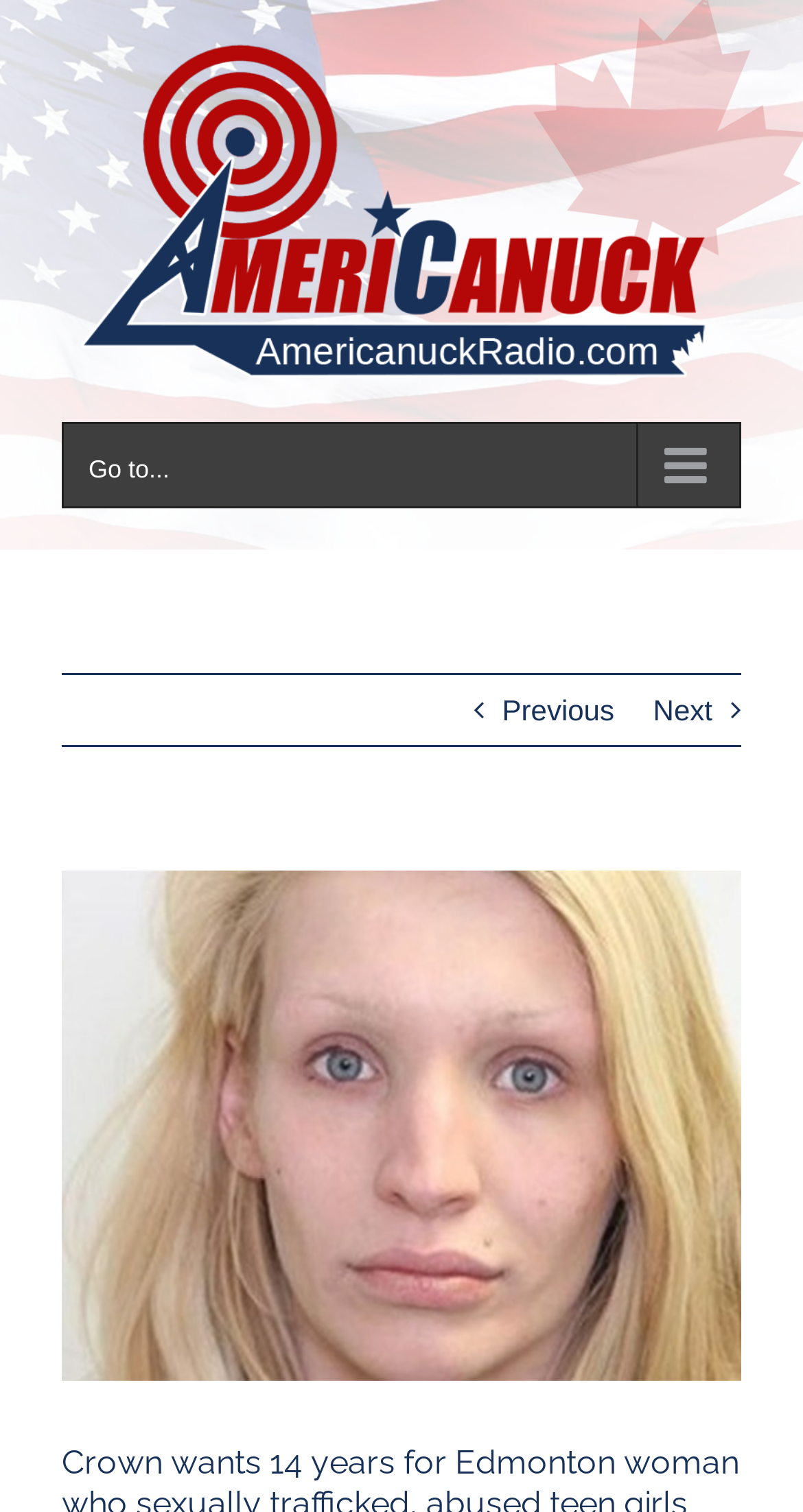Generate a comprehensive description of the webpage content.

The webpage appears to be a news article page. At the top, there is a navigation menu, "Main Menu", which spans almost the entire width of the page, with an "Americanuck Radio Logo" image on the left side. Below this menu, there is a secondary navigation menu, "Main Menu Mobile", which is also wide and has a button labeled "Go to..." on the left side.

The main content of the page is a news article, which is not explicitly stated in the accessibility tree, but implied by the meta description. The article is likely about an Edmonton woman who admitted to trafficking two teenage girls for sex and the Crown's argument for a 14-year prison sentence.

On the right side of the page, there are two links, "Previous" and "Next", which are likely navigation links to other news articles. Below these links, there is a larger link, "71240800-louisa-wallis-w", which may be a related article or a link to a larger image. This link has a "View Larger Image" text above it, suggesting that it is an image link.

Overall, the webpage has a simple layout with a prominent navigation menu at the top and a focus on the main news article content.